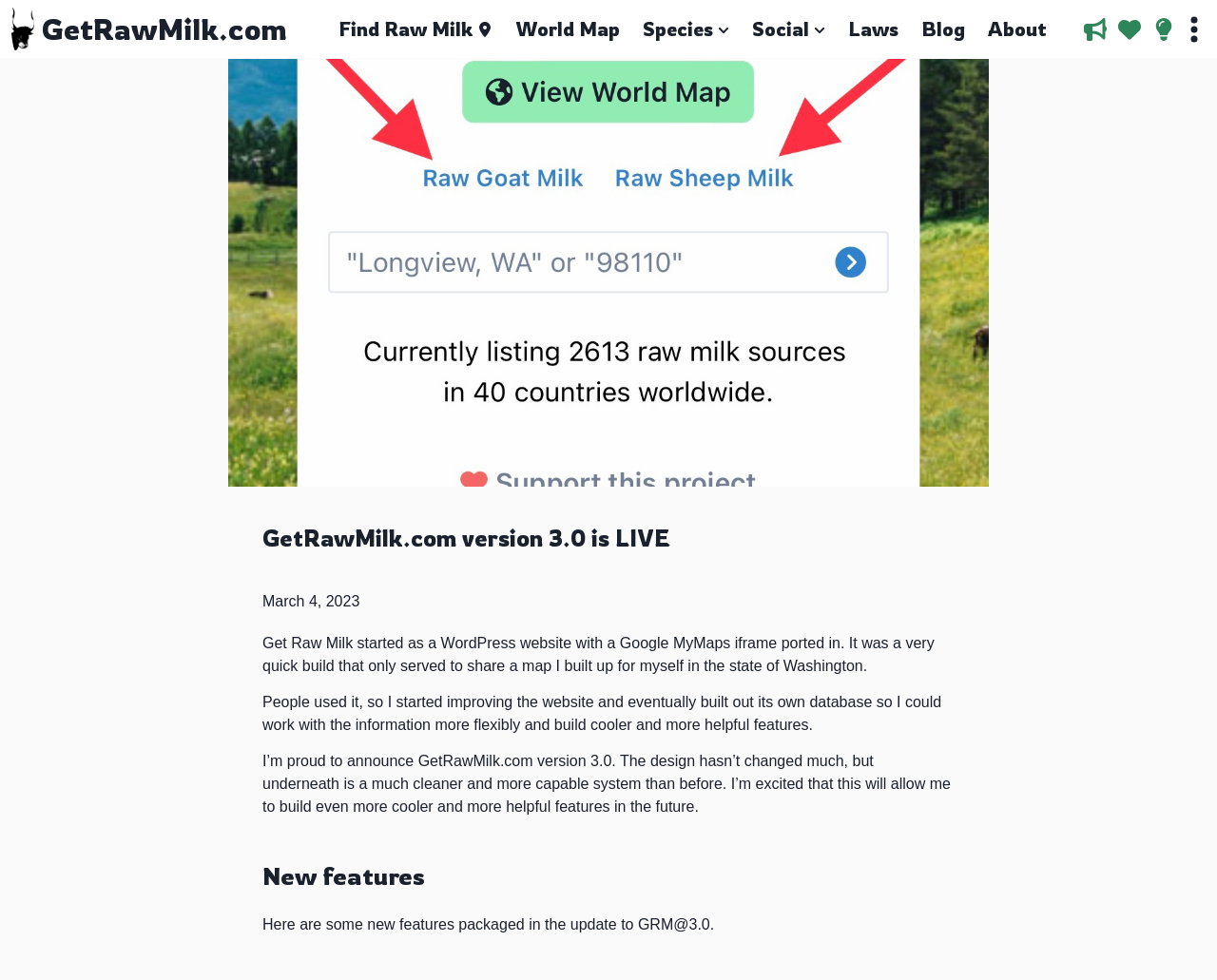Please use the details from the image to answer the following question comprehensively:
What is the purpose of the 'Find Raw Milk' link?

The 'Find Raw Milk' link is likely a feature of the website that allows users to search for or locate raw milk sources, given the context of the website's name and purpose.